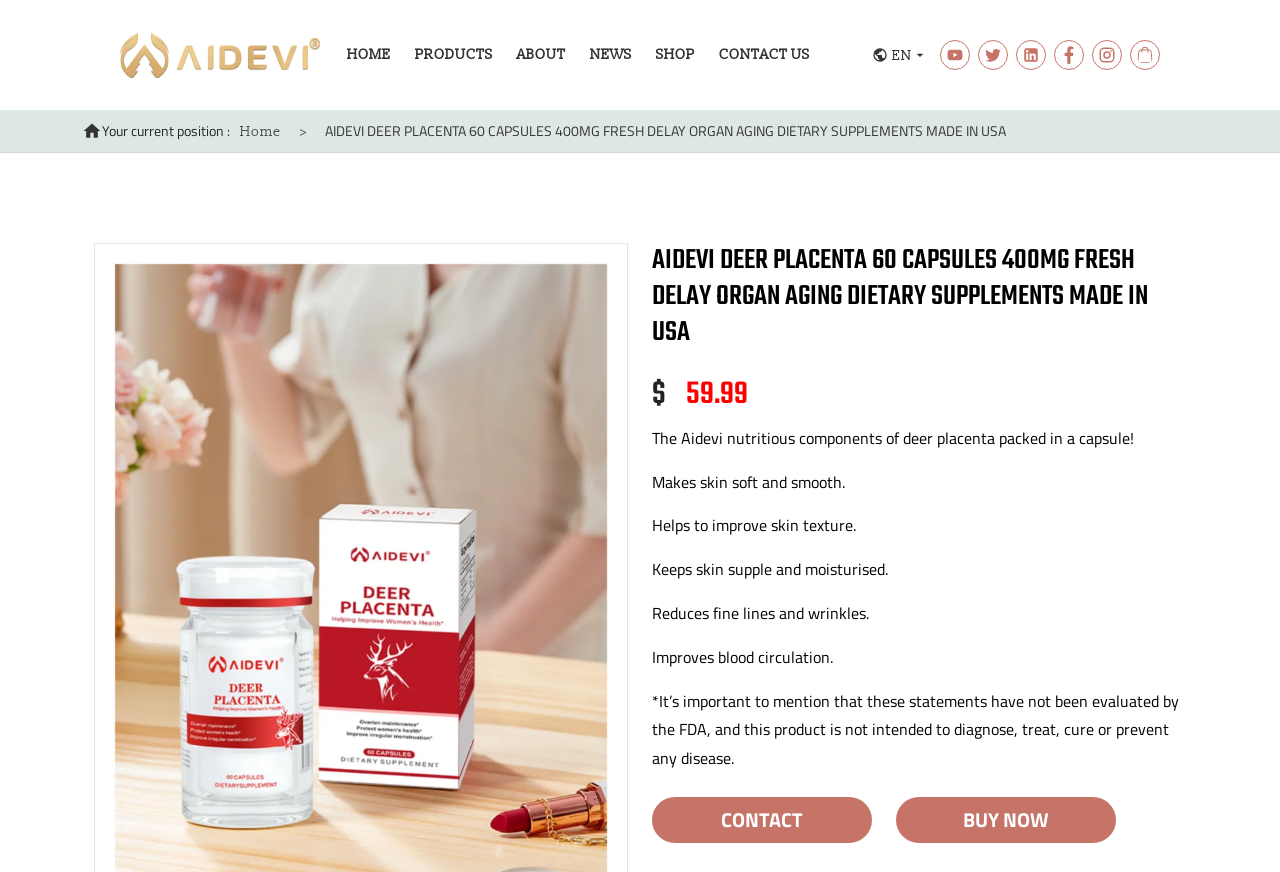Using the information in the image, give a comprehensive answer to the question: 
What is the benefit of the product for skin?

The benefits of the product for skin can be found in the middle of the webpage, where there are several static text elements listing the benefits. One of the benefits is that it 'Makes skin soft and smooth'.